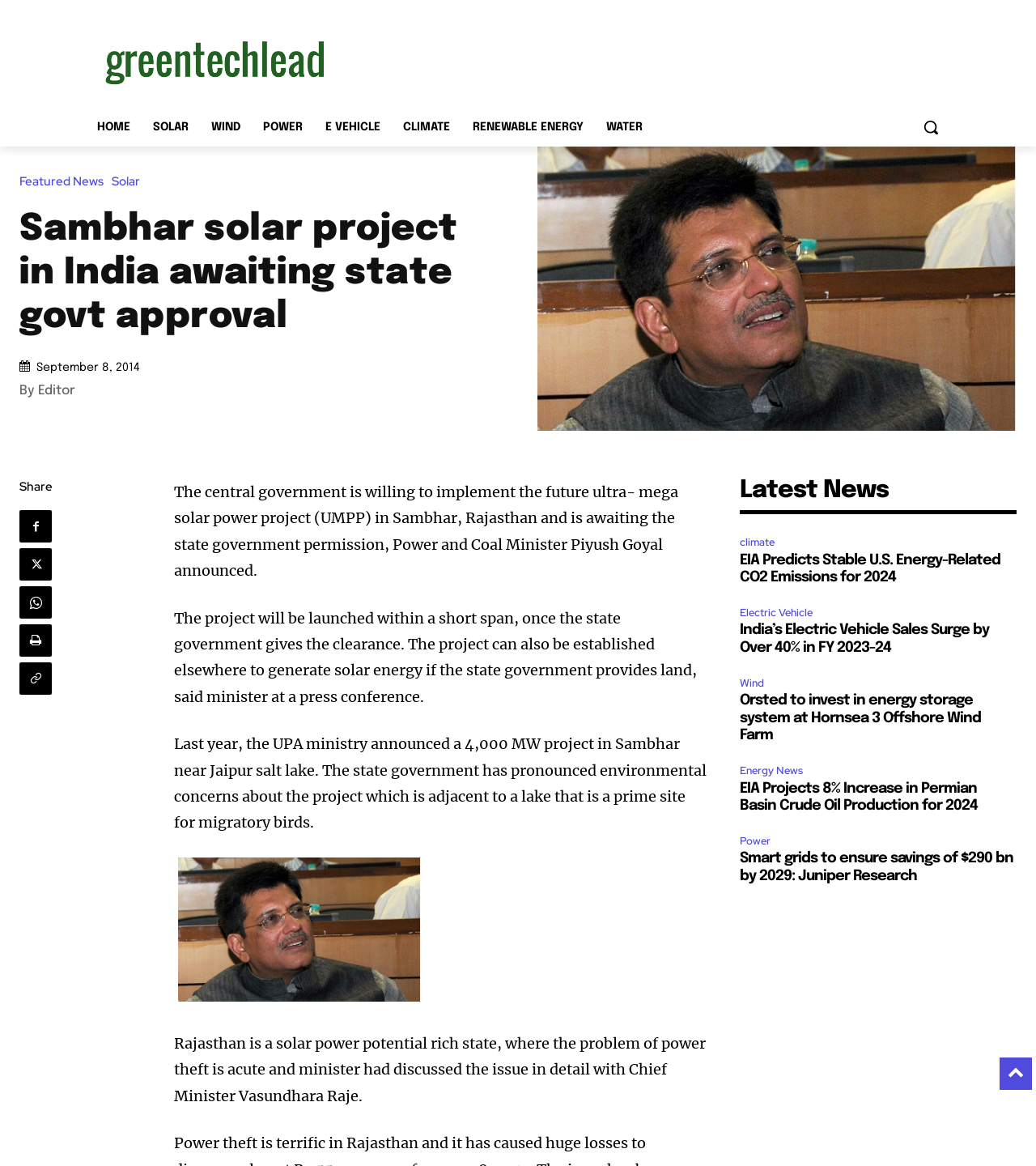What is the name of the minister mentioned in the article?
Answer the question in a detailed and comprehensive manner.

I found the answer by reading the article content, specifically the sentence 'Power and Coal Minister Piyush Goyal announced.' which mentions the minister's name.